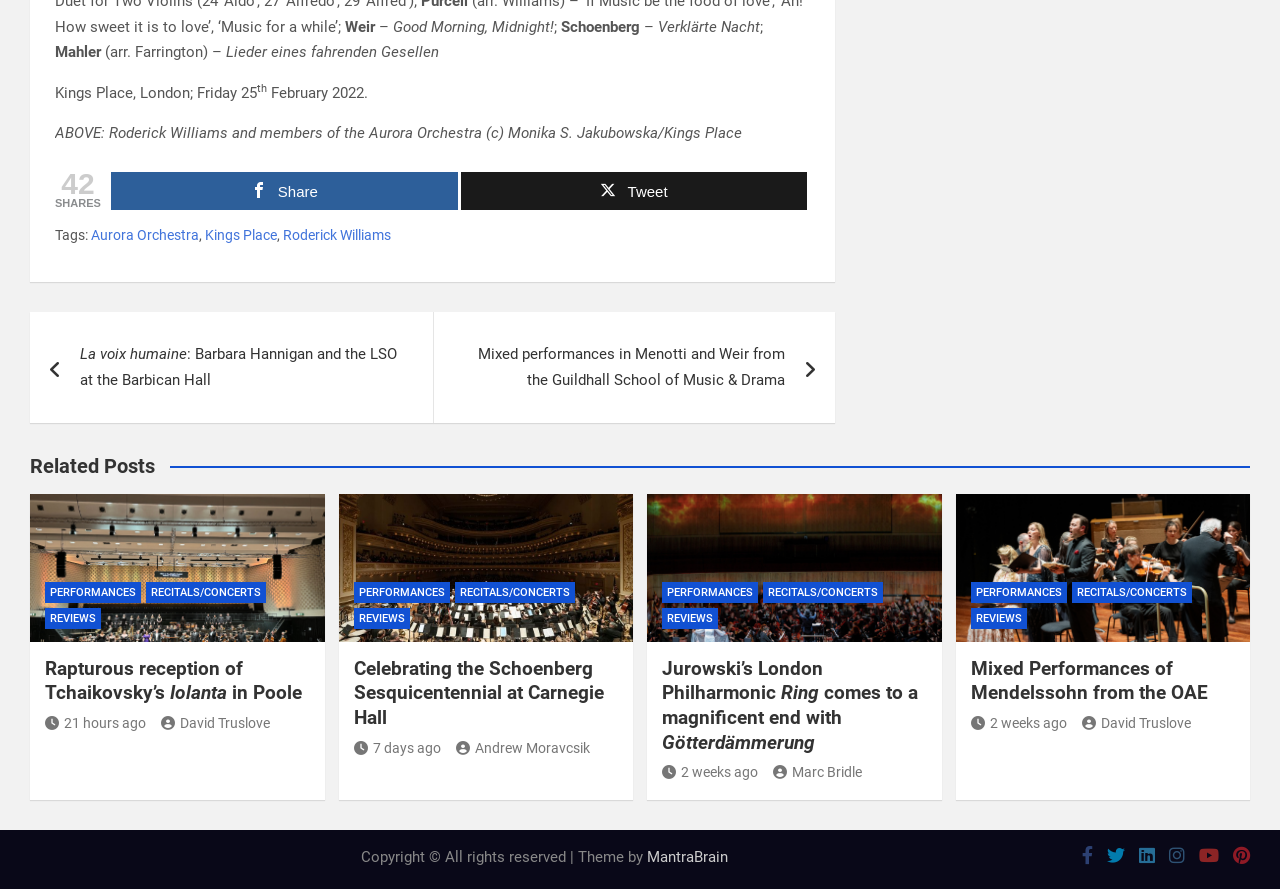Pinpoint the bounding box coordinates of the clickable element to carry out the following instruction: "Check the tags of the post."

[0.043, 0.255, 0.069, 0.273]